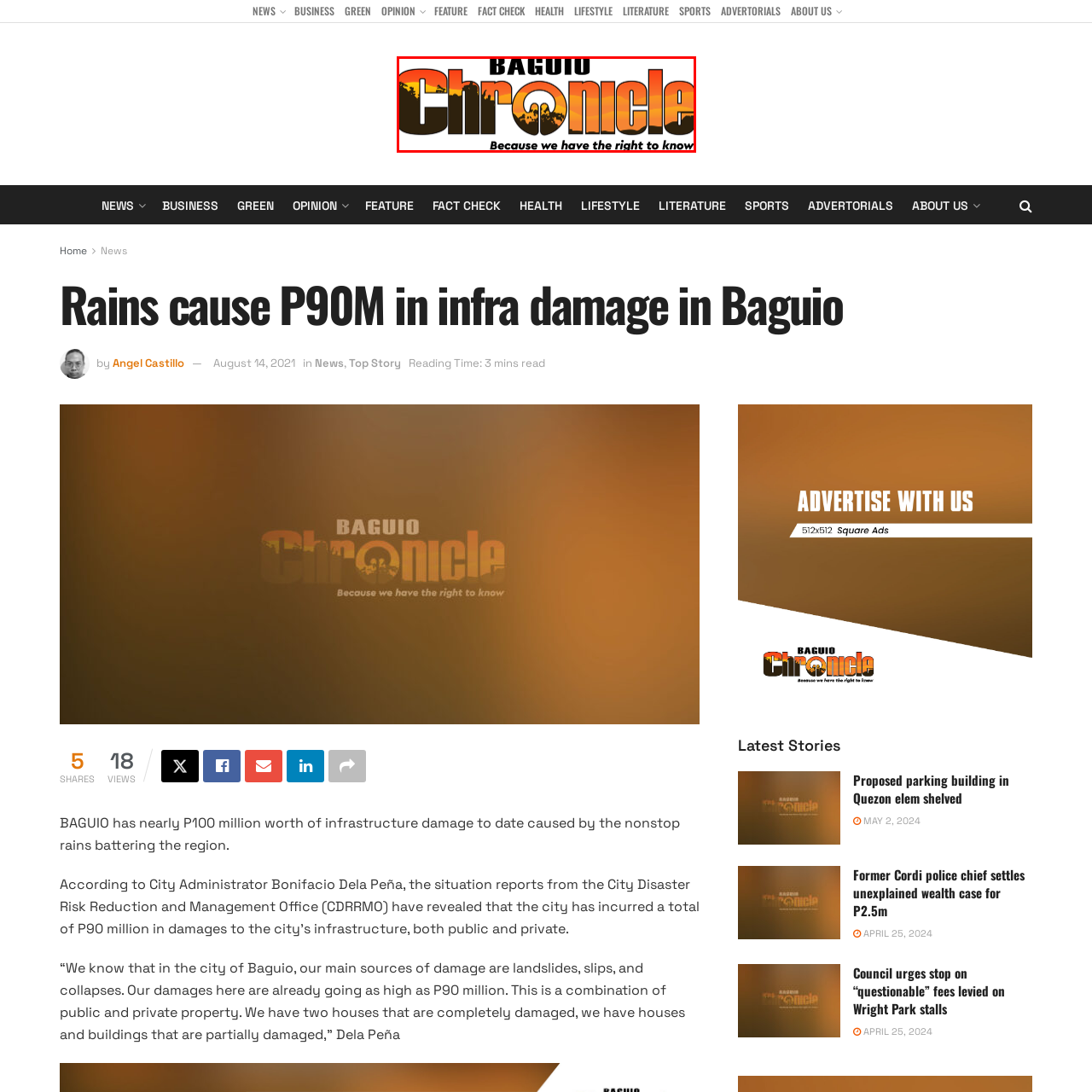What is the tagline of the newspaper?
Focus on the image inside the red bounding box and offer a thorough and detailed answer to the question.

The tagline 'Because we have the right to know' is written beneath the title, emphasizing the publication's commitment to transparency and informing the public.